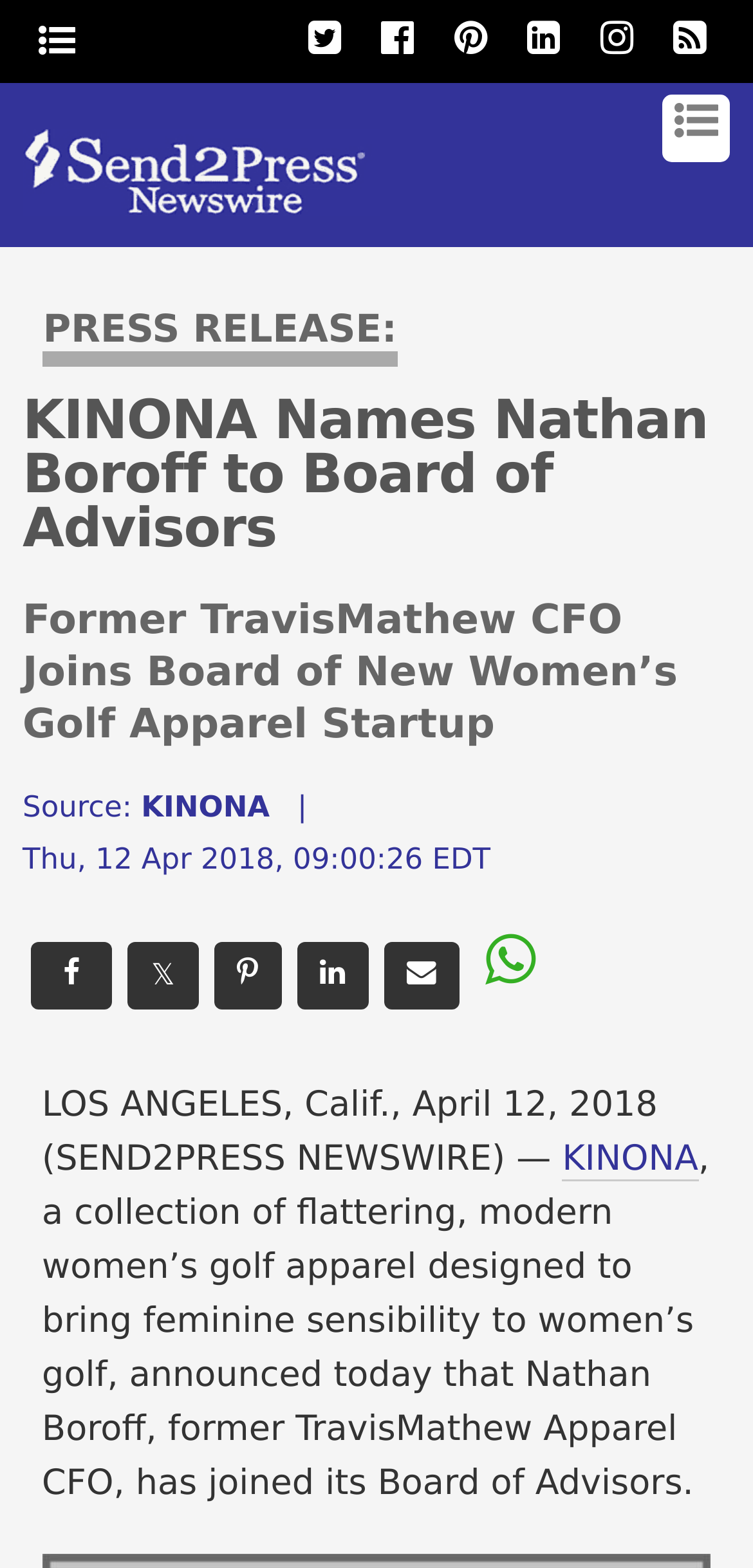Determine the bounding box coordinates for the HTML element described here: "title="LinkedIn"".

[0.686, 0.009, 0.758, 0.036]